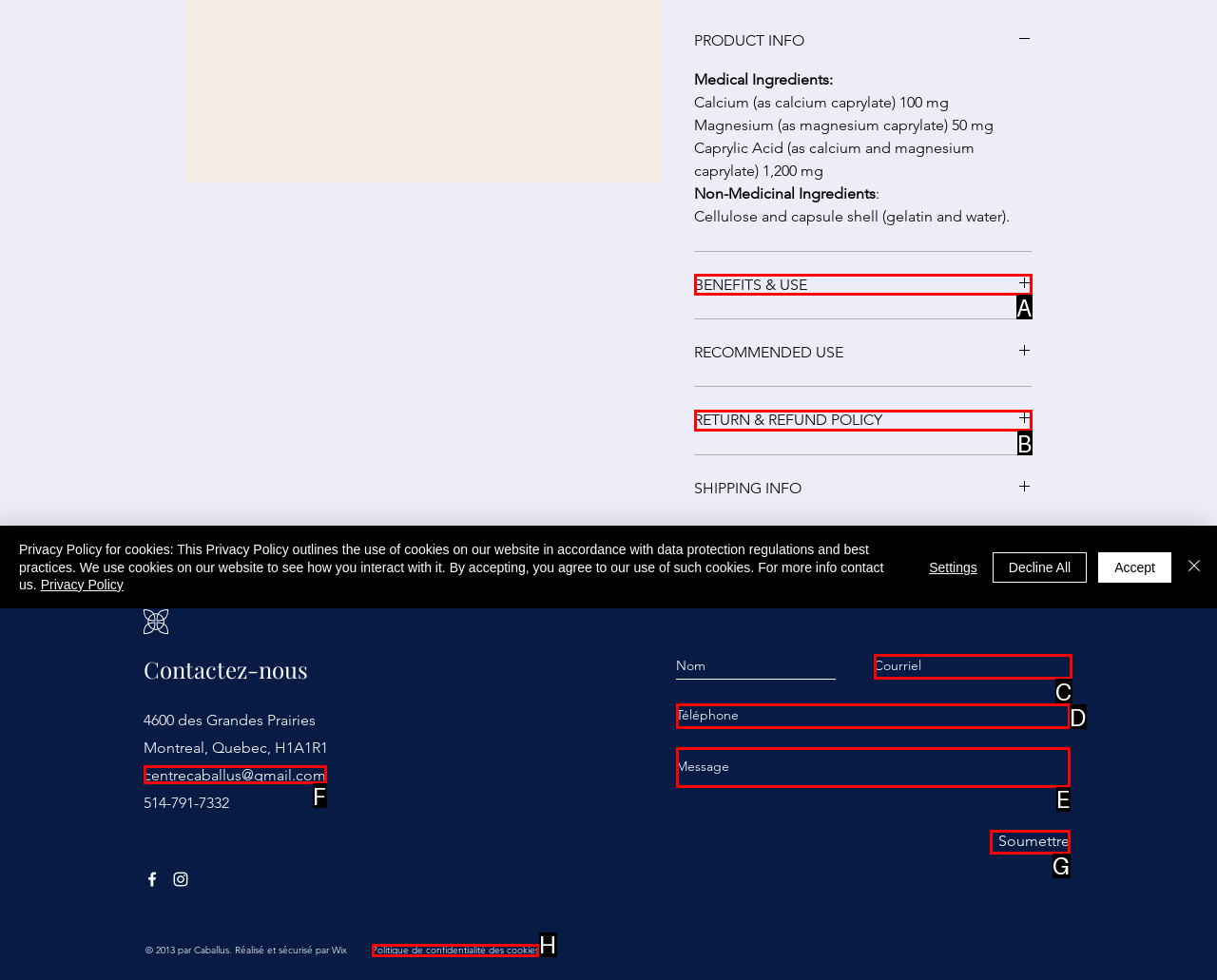Select the HTML element that corresponds to the description: centrecaballus@gmail.com. Answer with the letter of the matching option directly from the choices given.

F